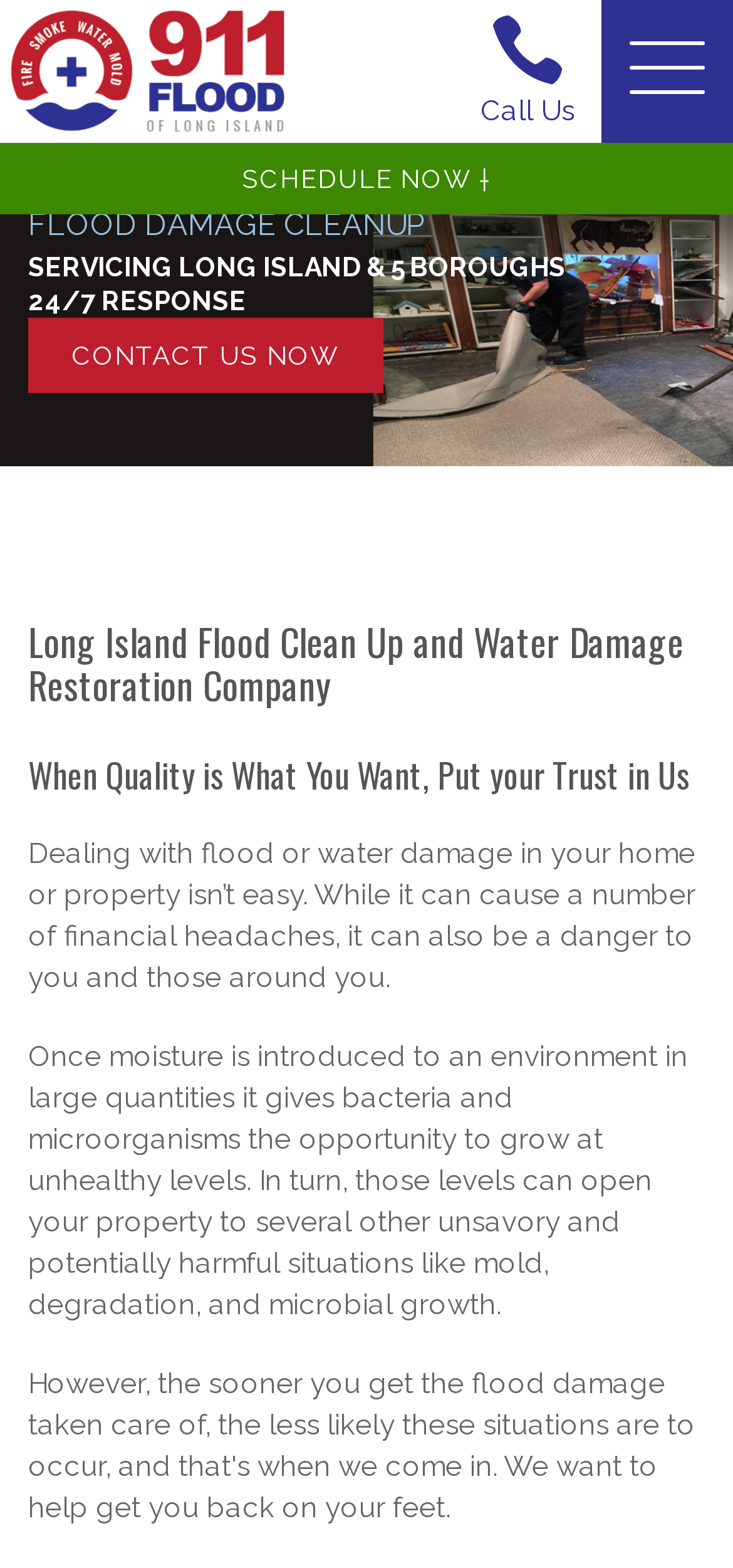Analyze the image and provide a detailed answer to the question: What is the call to action on the top right?

I looked at the top right corner of the webpage and found a link with the text ' Call Us', which I assume is a call to action to contact the company.